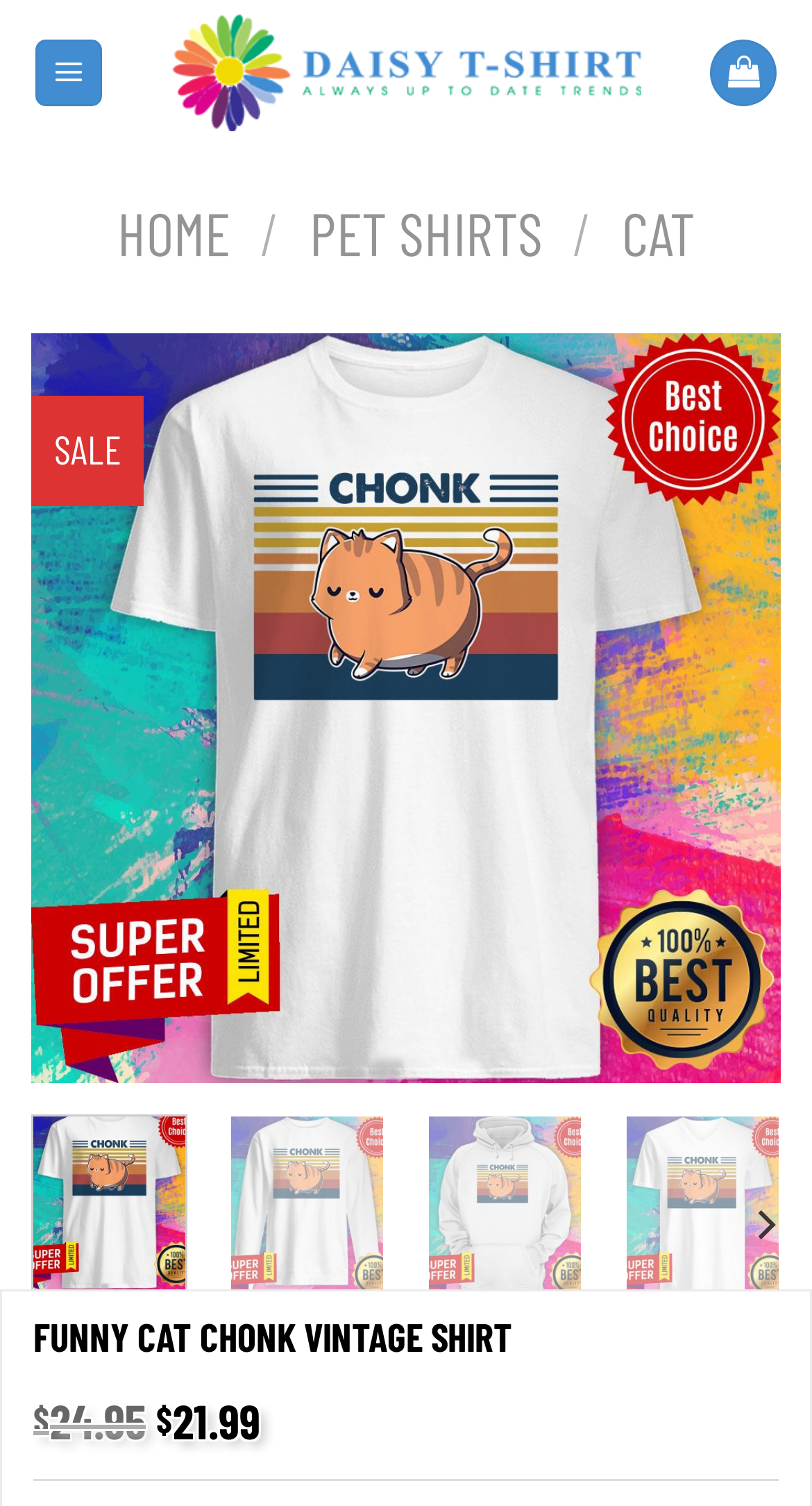Provide a single word or phrase answer to the question: 
How many buttons are there for navigation?

4